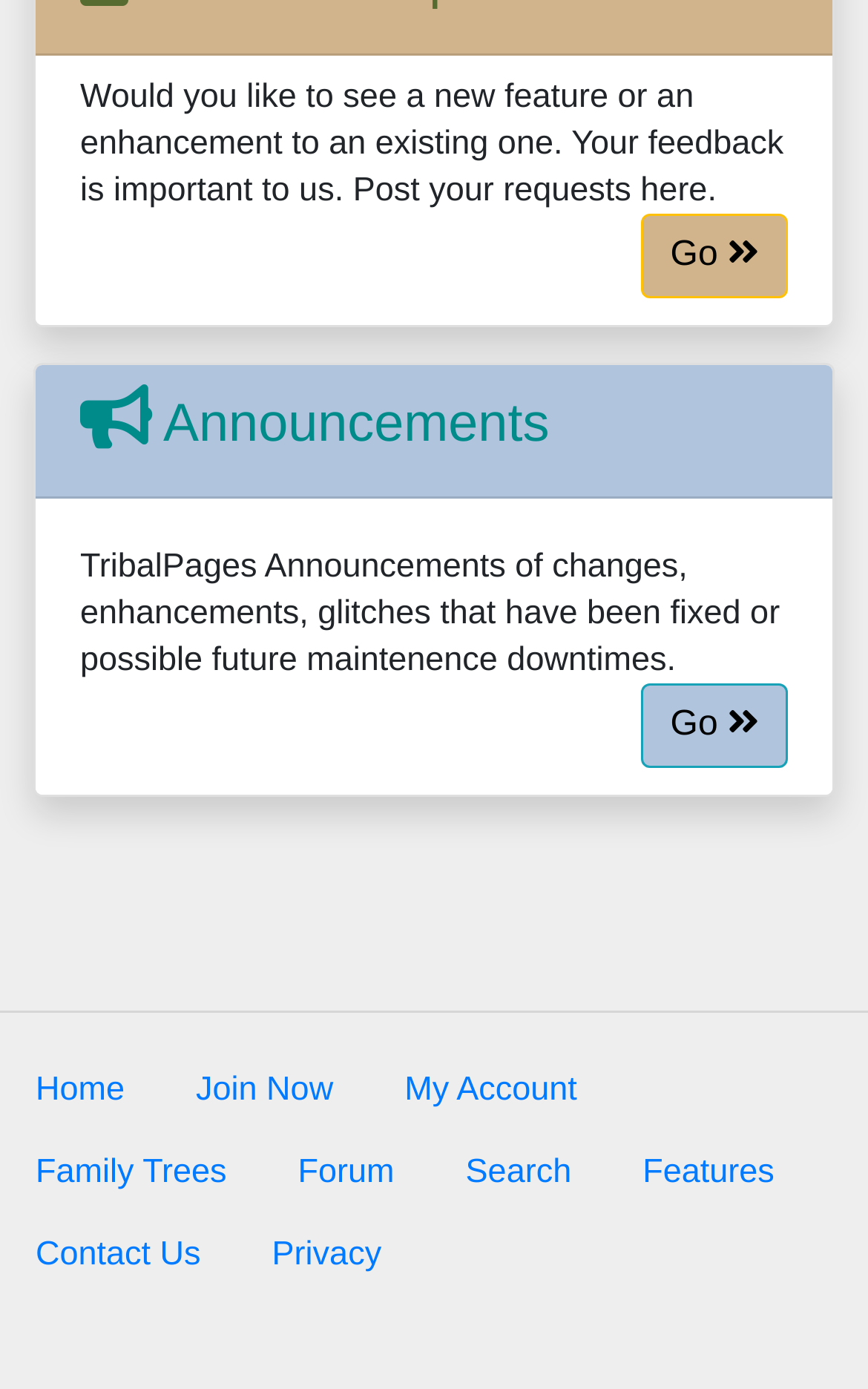Pinpoint the bounding box coordinates of the element you need to click to execute the following instruction: "view announcements". The bounding box should be represented by four float numbers between 0 and 1, in the format [left, top, right, bottom].

[0.092, 0.276, 0.908, 0.331]